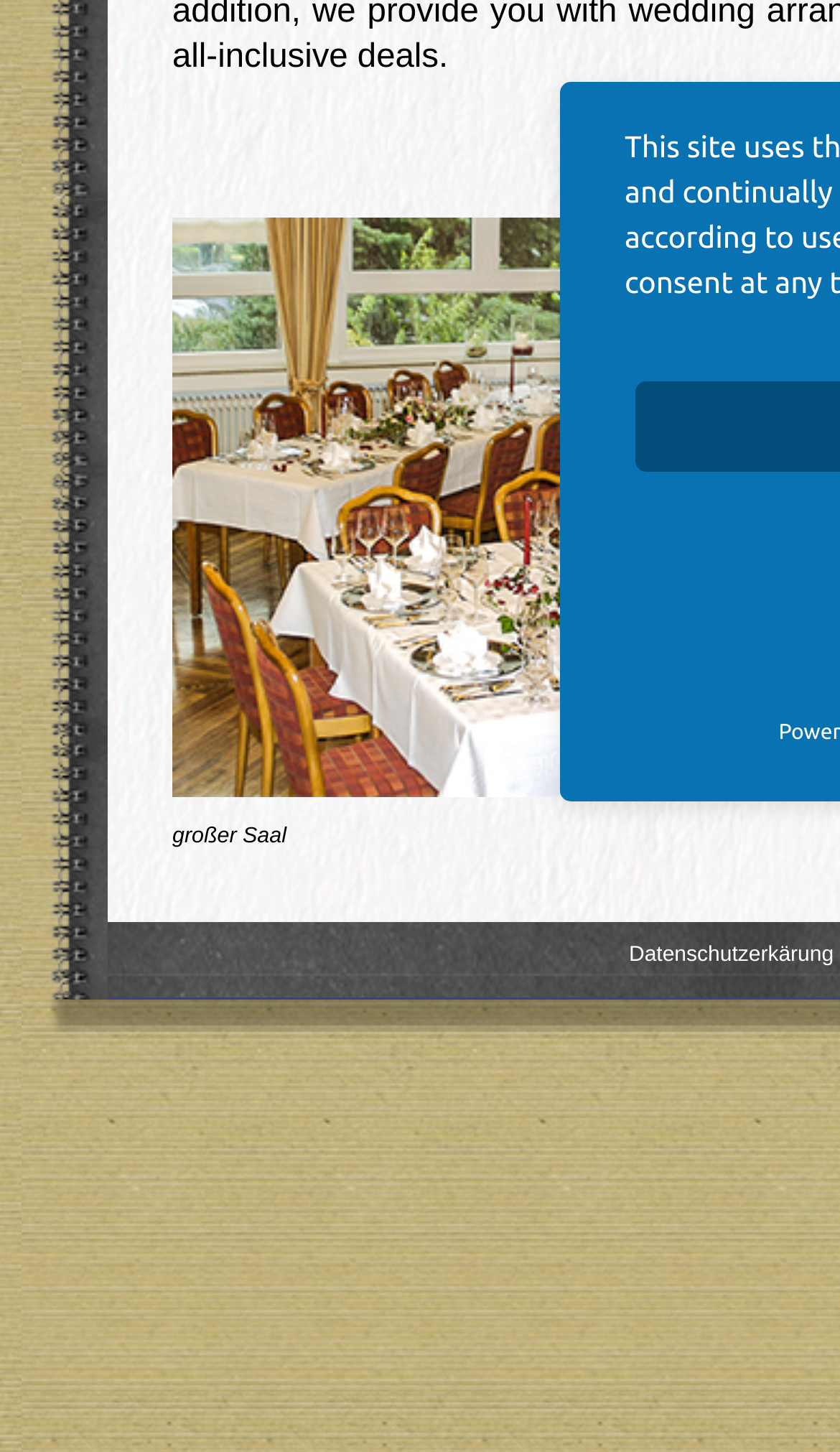For the element described, predict the bounding box coordinates as (top-left x, top-left y, bottom-right x, bottom-right y). All values should be between 0 and 1. Element description: Datenschutzerkärung

[0.749, 0.65, 0.992, 0.666]